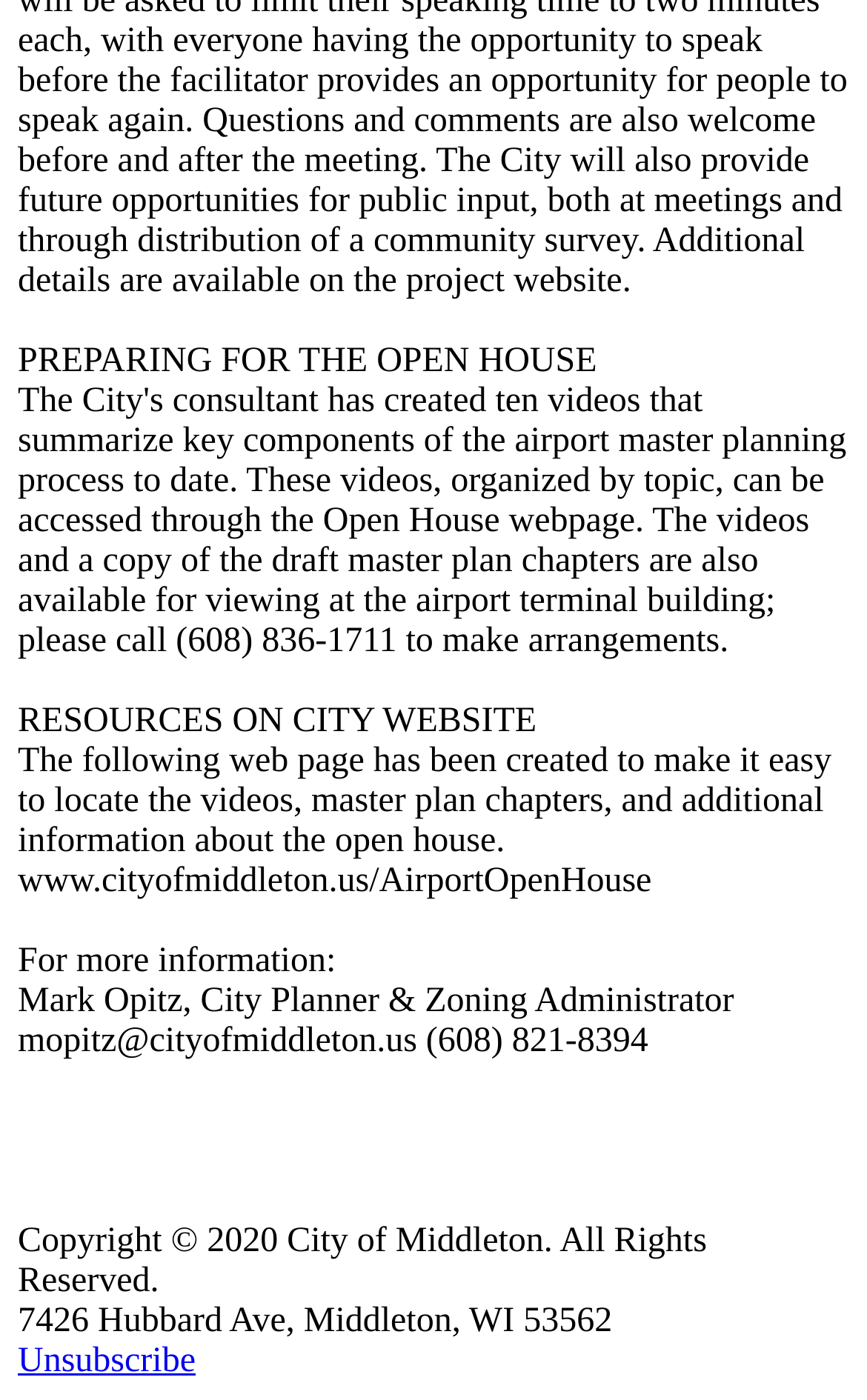With reference to the screenshot, provide a detailed response to the question below:
What is the purpose of the webpage?

The webpage is created to provide resources for an open house event, including videos, master plan chapters, and additional information, as stated in the second paragraph of the webpage.